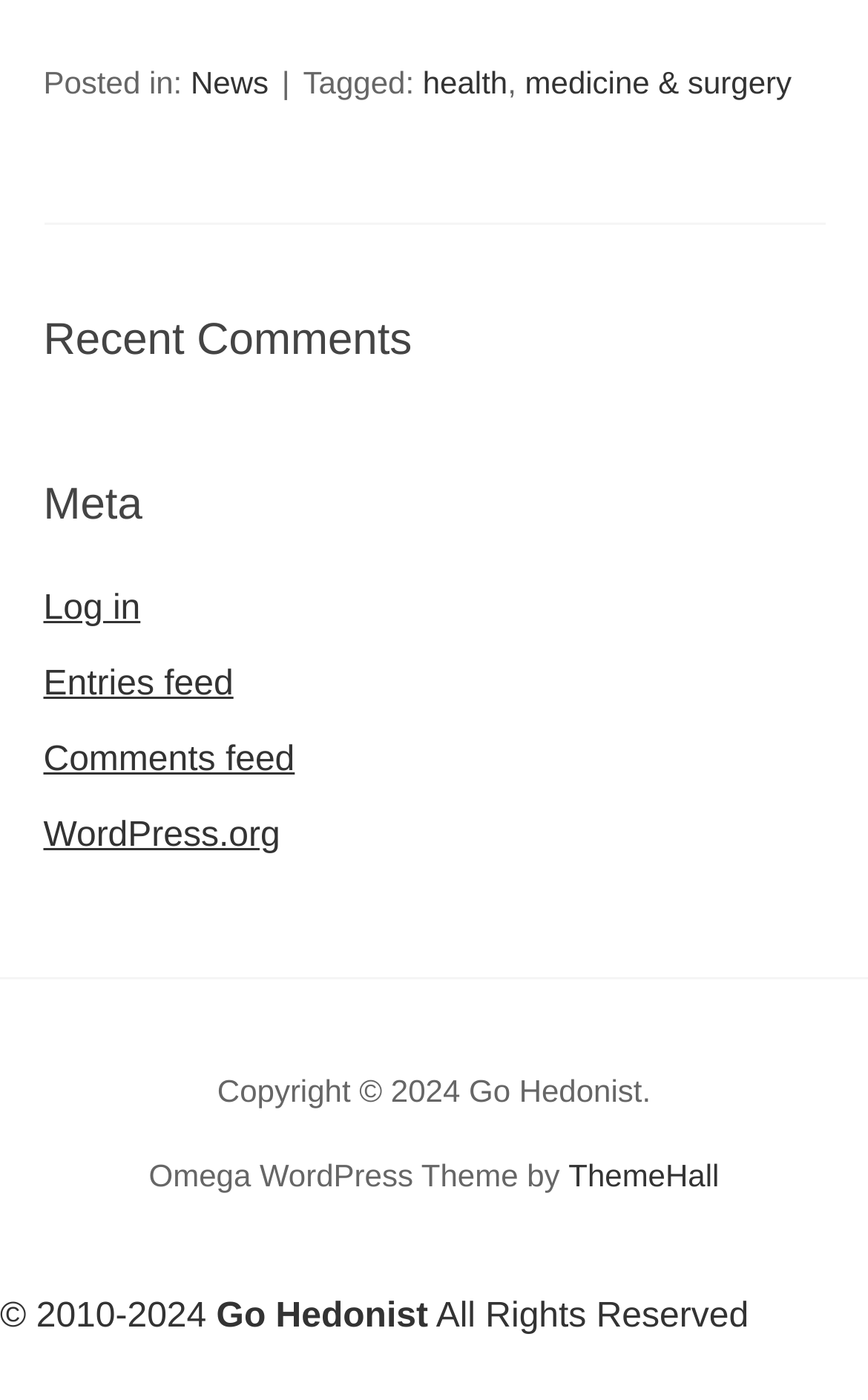What is the copyright year range?
Based on the image content, provide your answer in one word or a short phrase.

2010-2024